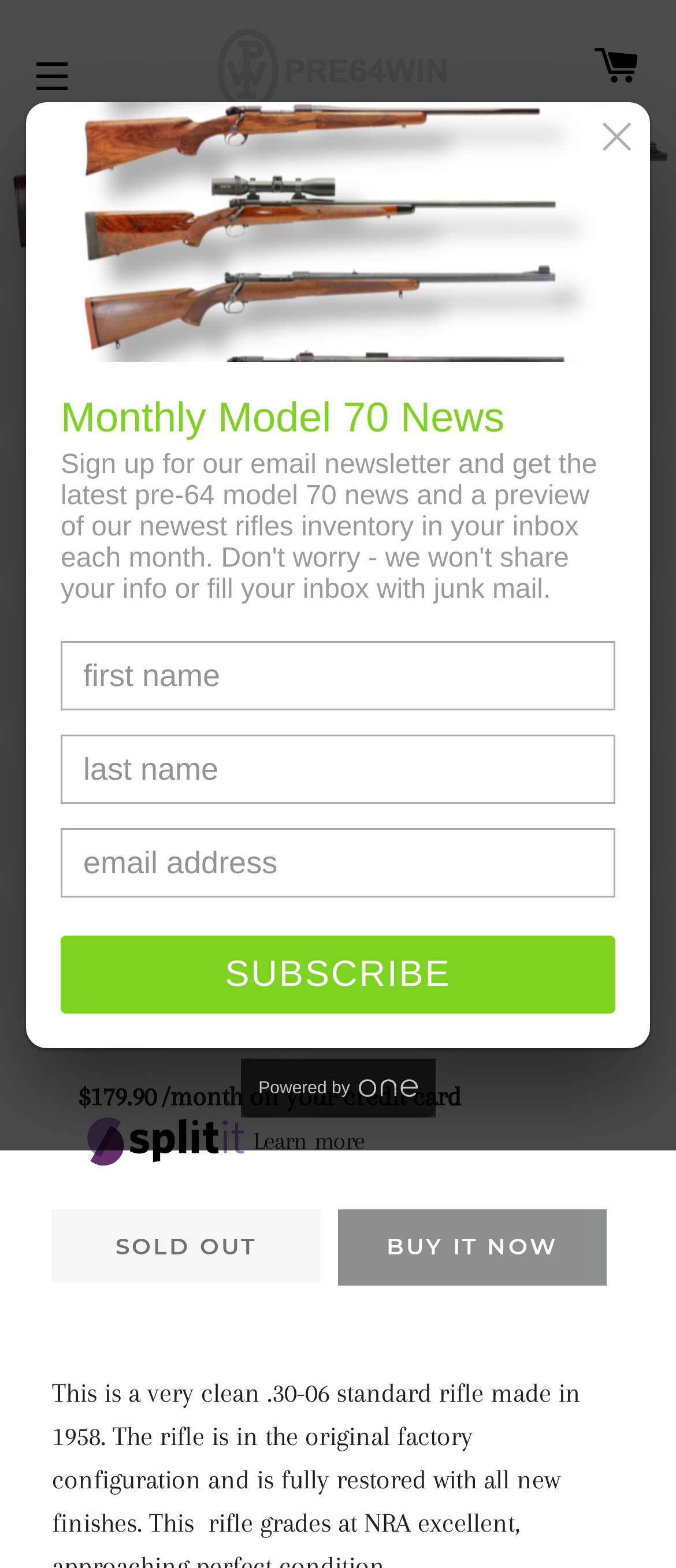Analyze the image and give a detailed response to the question:
What is the alternative payment option?

The webpage mentions an alternative payment option, which is Splitit ™, allowing customers to pay $179.90 per month on their credit card.